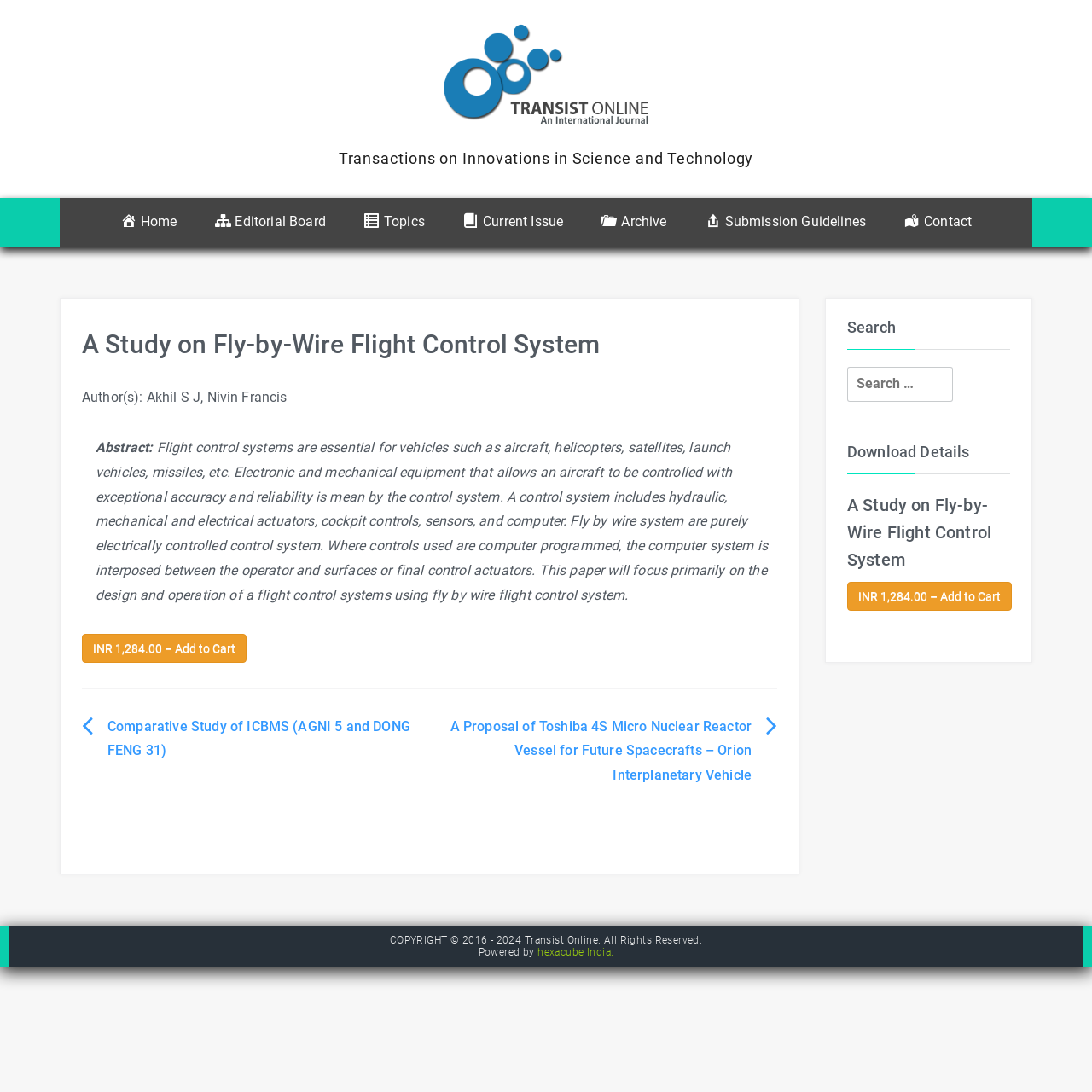What is the purpose of the 'Search' section?
Your answer should be a single word or phrase derived from the screenshot.

To search for articles